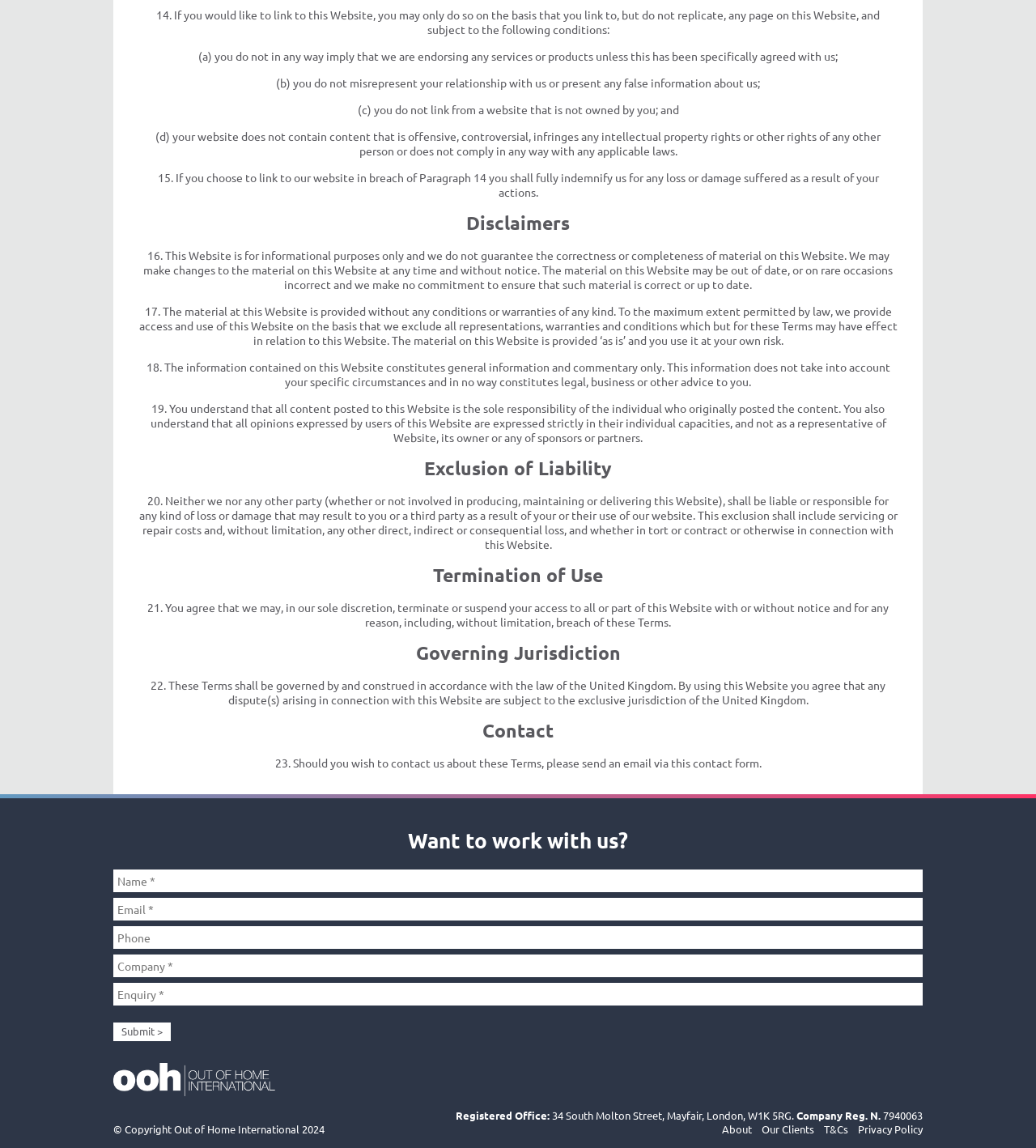Carefully examine the image and provide an in-depth answer to the question: What happens if you breach paragraph 14?

If you choose to link to the website in breach of paragraph 14, you shall fully indemnify the website for any loss or damage suffered as a result of your actions, as stated in paragraph 15.